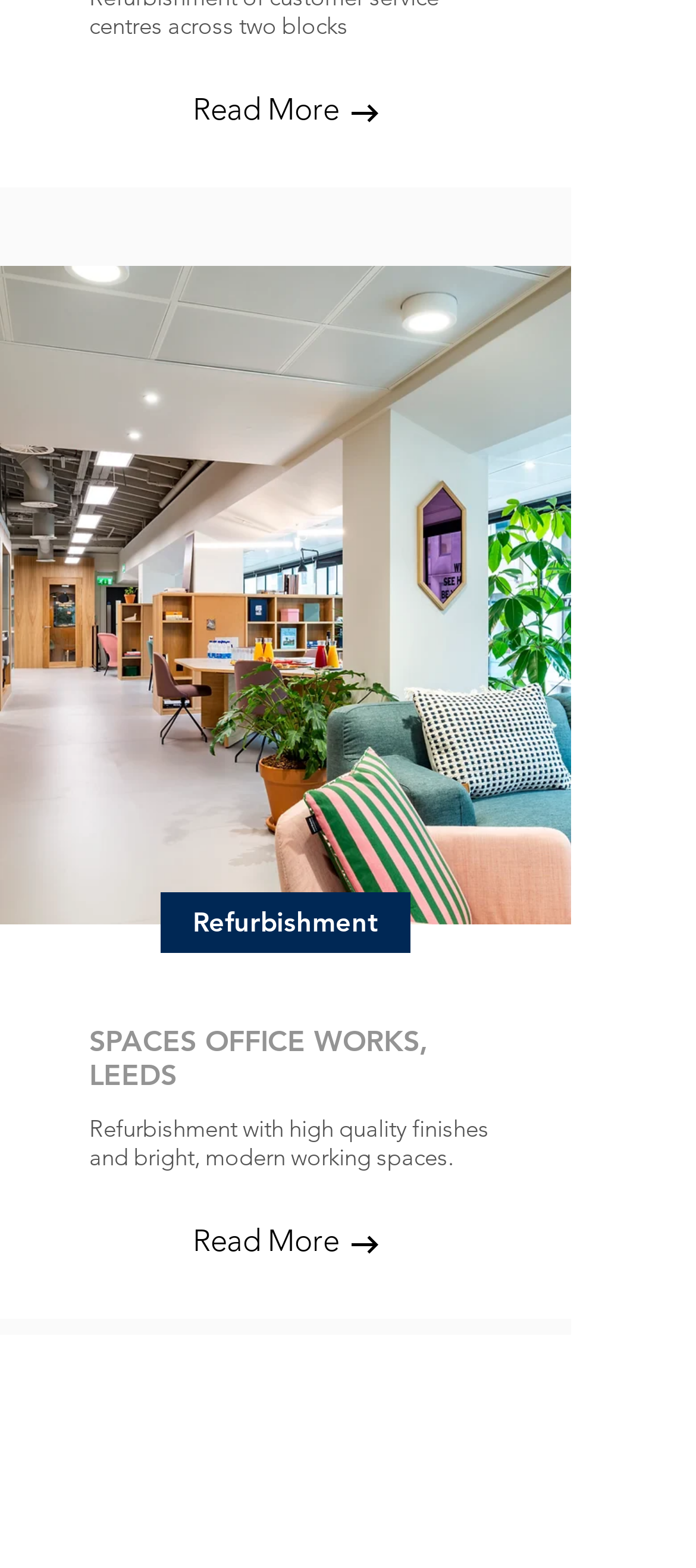Given the webpage screenshot, identify the bounding box of the UI element that matches this description: "WordPress,".

None